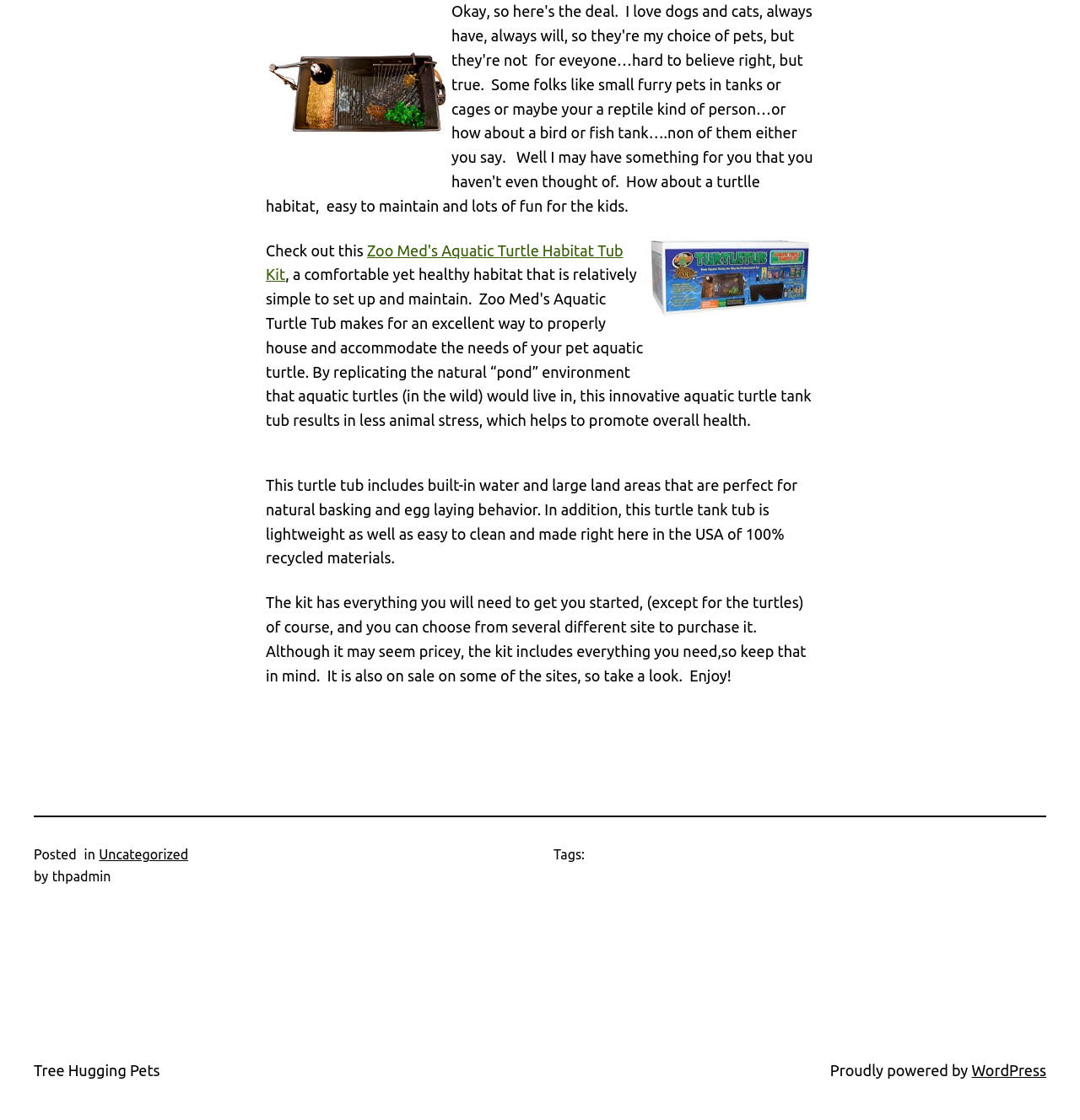Please reply to the following question with a single word or a short phrase:
What is the category of the post?

Uncategorized